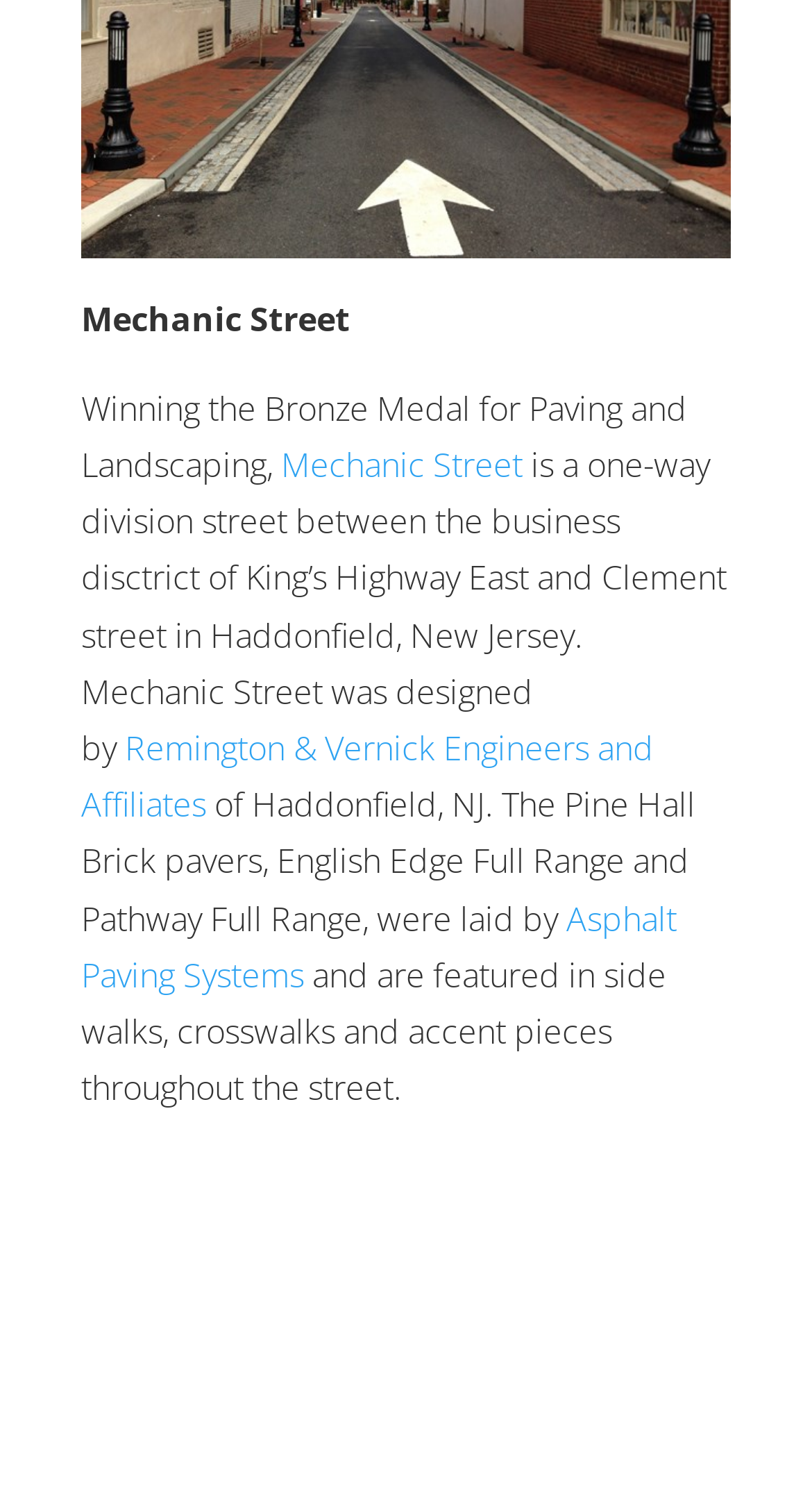Refer to the element description parent_node: Macintosh Repository and identify the corresponding bounding box in the screenshot. Format the coordinates as (top-left x, top-left y, bottom-right x, bottom-right y) with values in the range of 0 to 1.

None